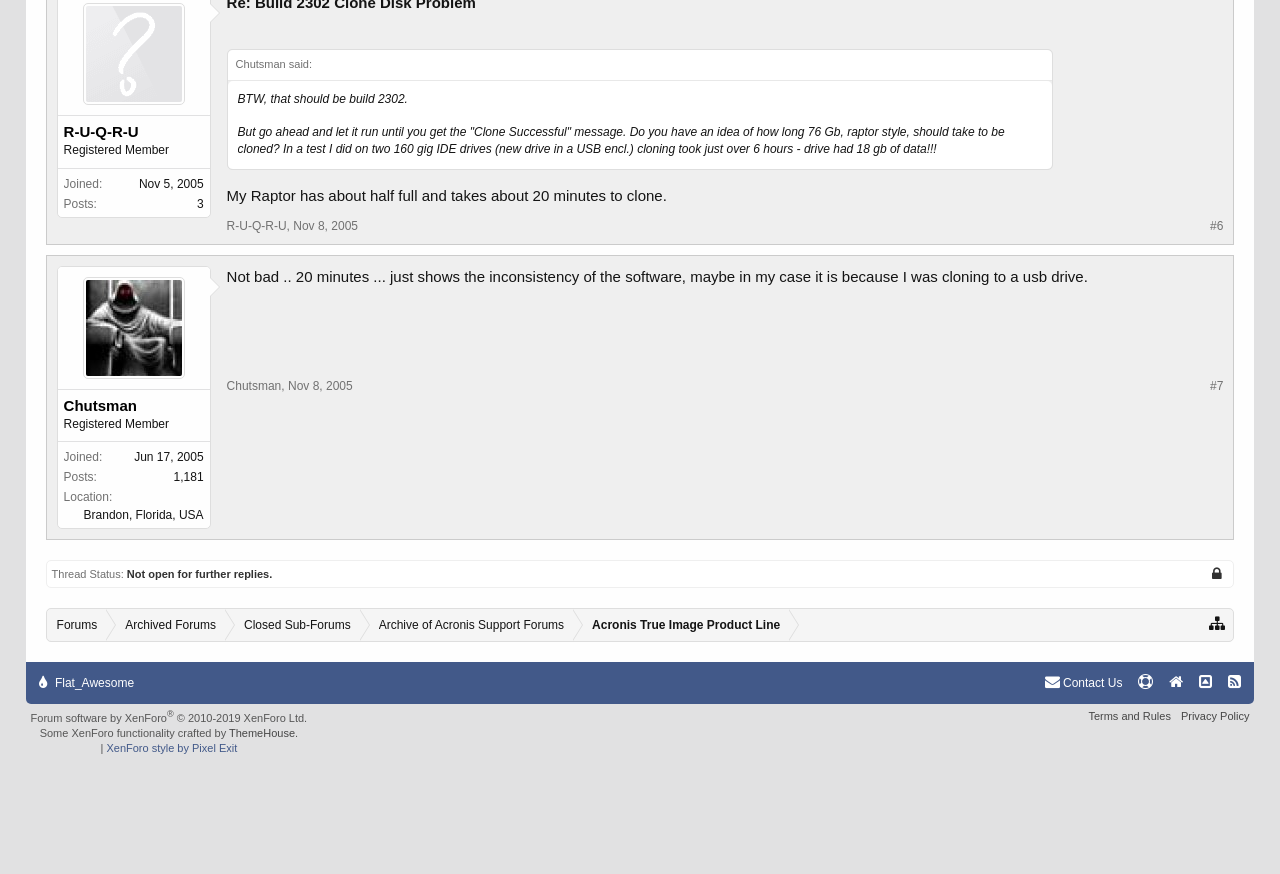Locate the bounding box coordinates of the element I should click to achieve the following instruction: "View user profile".

[0.045, 0.132, 0.164, 0.193]